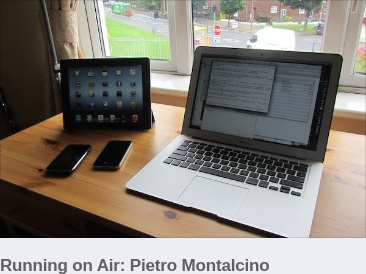Break down the image into a detailed narrative.

The image features a workspace arranged with three devices: a laptop, a tablet, and two smartphones. The laptop, positioned in the center, displays code or notes on its screen, suggesting a focus on productivity or creative work. To the left, the tablet stands upright, its screen filled with app icons, indicating a multifunctional use perhaps for reading or navigation. Adjacent to the laptop, the two smartphones lie horizontally, hinting at communication or mobile management. The setting, bathed in natural light from the window beside it, adds warmth to the scene, which is resting on a wooden table. The image accompanies the title "Running on Air: Pietro Montalcino," implying a connection to a project or article about this subject. This setup suggests a modern approach to work, blending technology and convenience seamlessly.